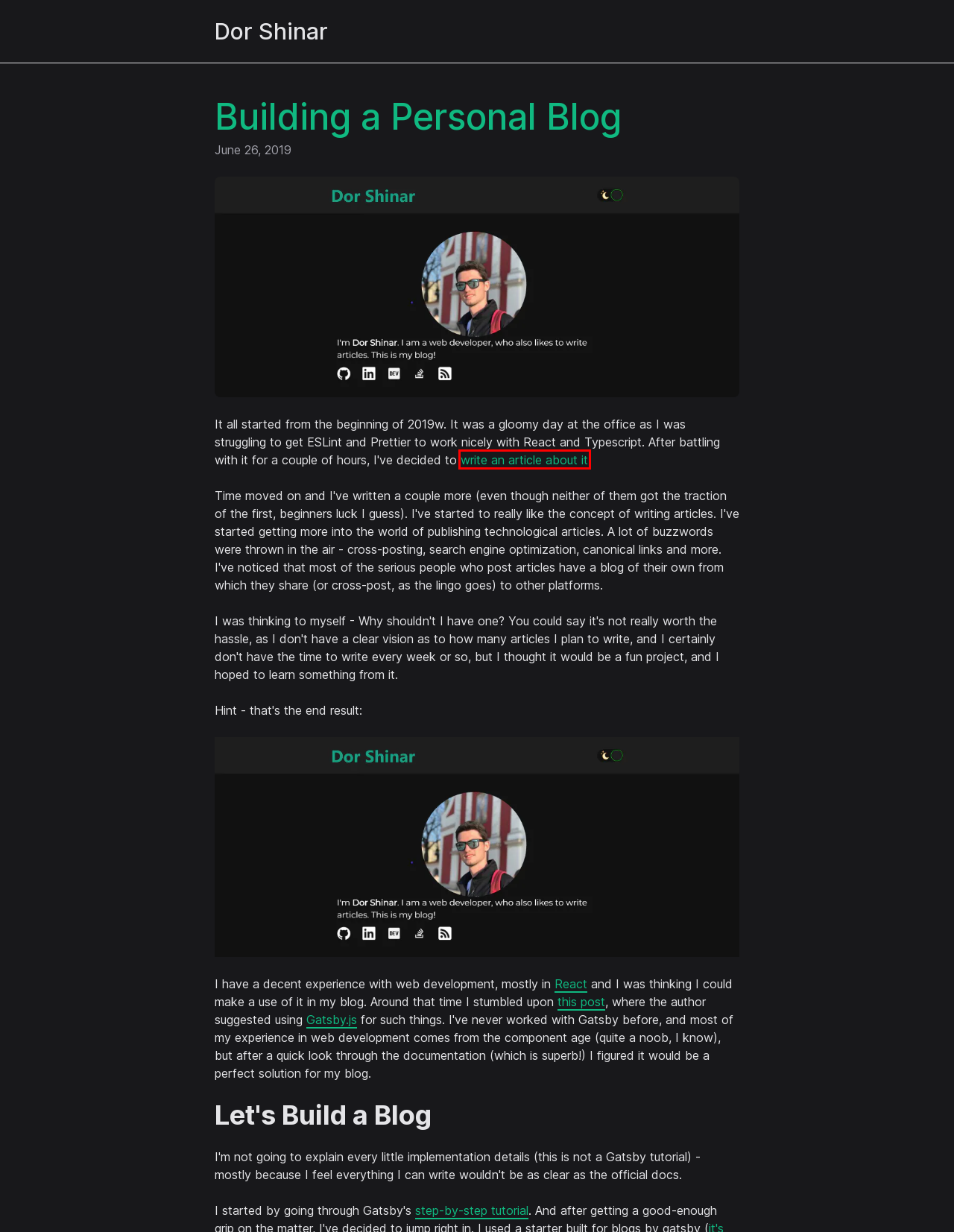Review the webpage screenshot provided, noting the red bounding box around a UI element. Choose the description that best matches the new webpage after clicking the element within the bounding box. The following are the options:
A. React
B. Responsive Web Design Media Queries
C. Vercel: Build and deploy the best Web experiences with The Frontend Cloud
D. Prettier · Opinionated Code Formatter
E. Linting Your React+Typescript Project With ESlint and Prettier
F. styled-components
G. Material Design
H. GitHub - lint-staged/lint-staged: 🚫💩 — Run linters on git staged files

E